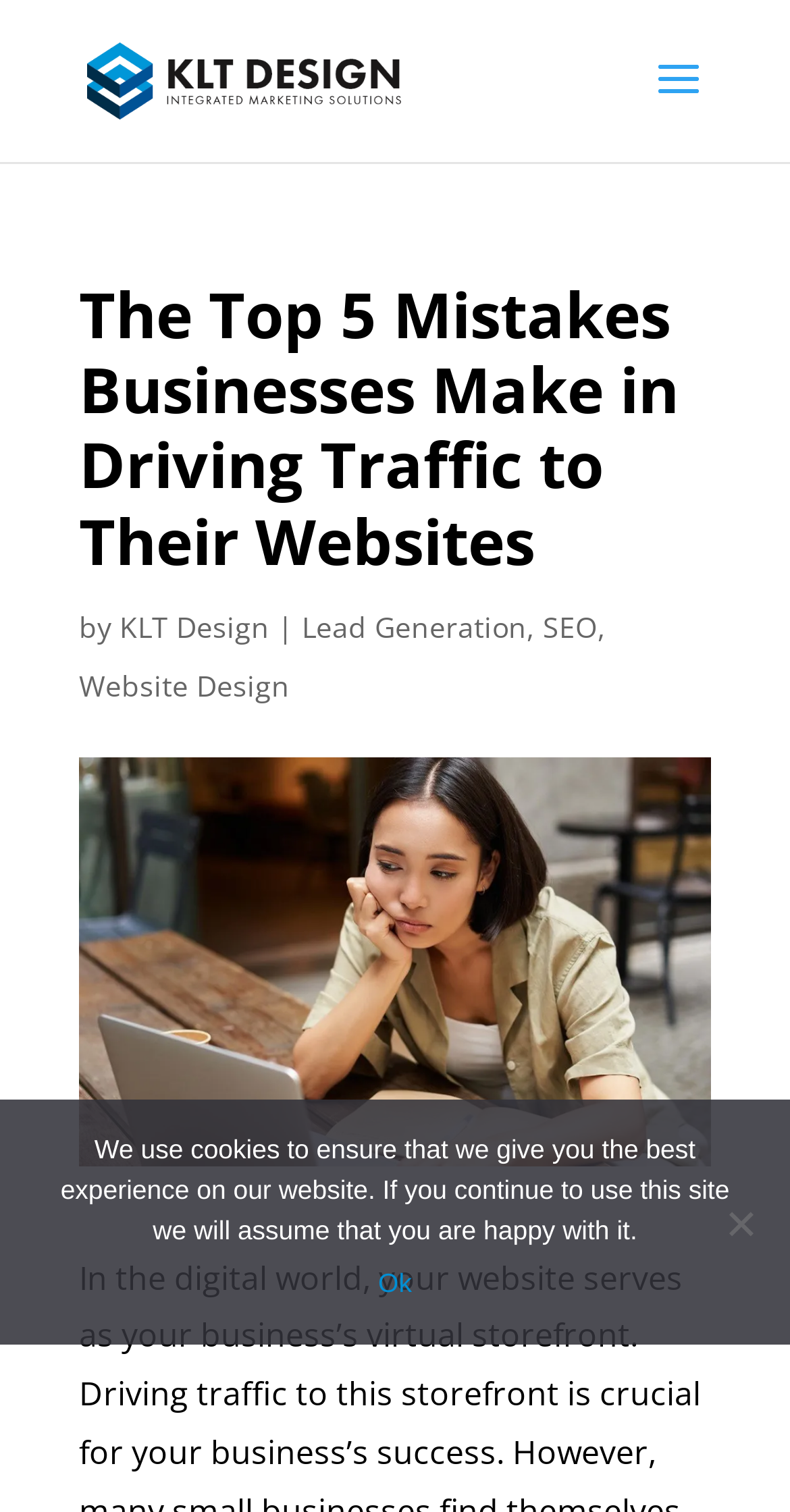Extract the primary heading text from the webpage.

The Top 5 Mistakes Businesses Make in Driving Traffic to Their Websites